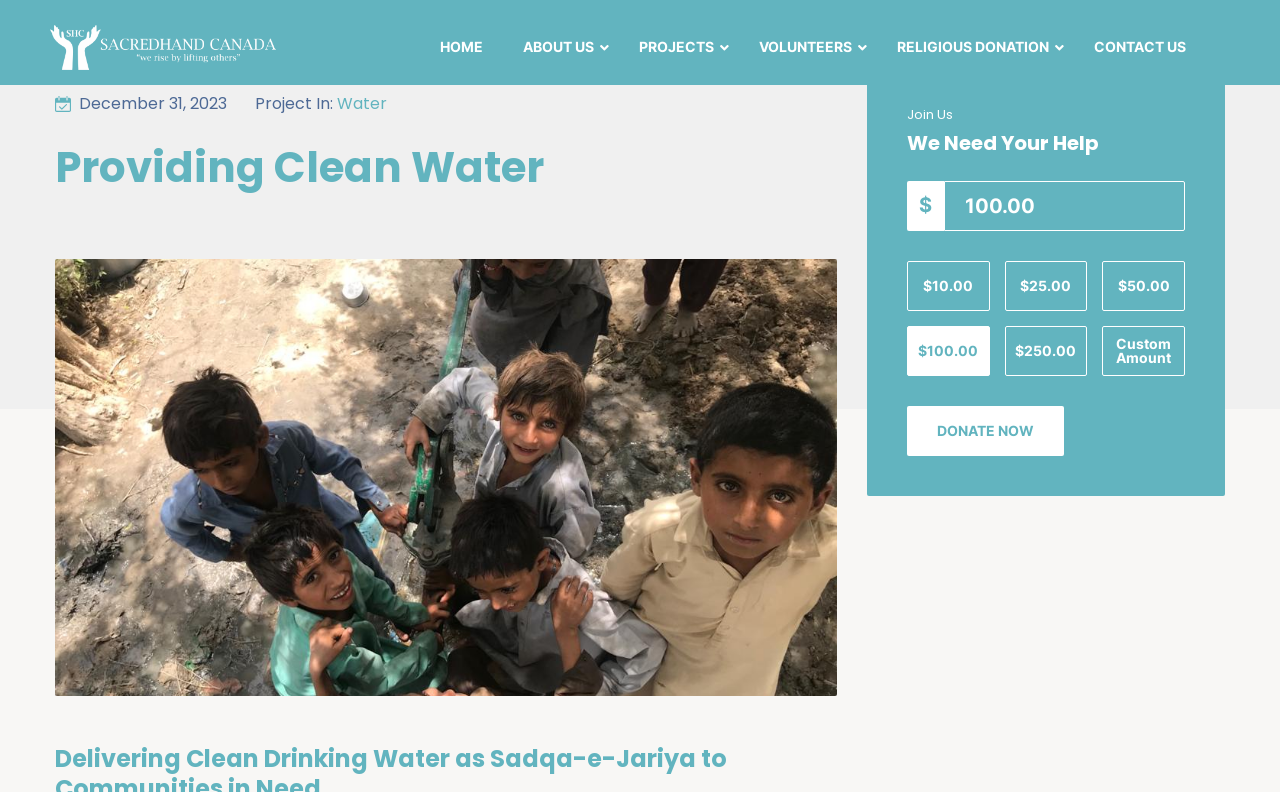Provide the bounding box coordinates for the area that should be clicked to complete the instruction: "Enter a donation amount".

[0.738, 0.227, 0.926, 0.29]